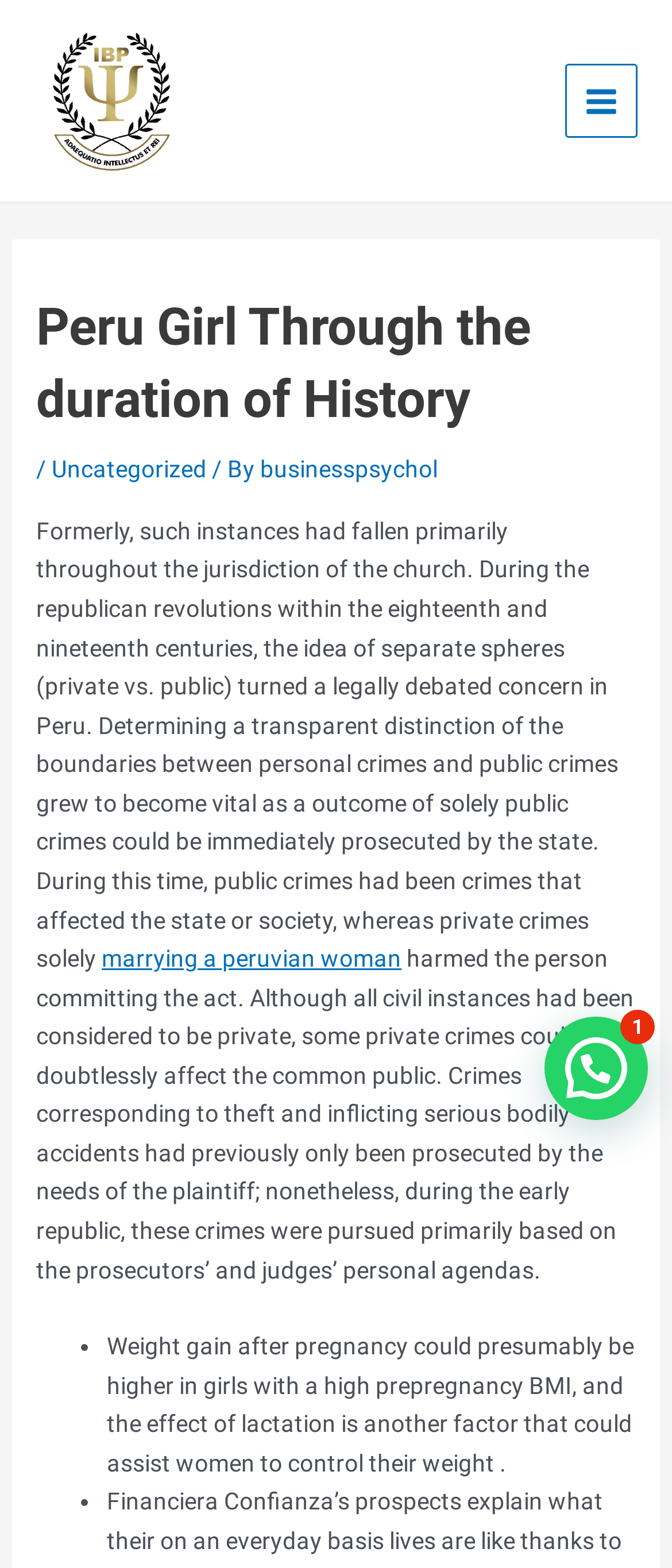Predict the bounding box coordinates of the UI element that matches this description: "Uncategorized". The coordinates should be in the format [left, top, right, bottom] with each value between 0 and 1.

[0.077, 0.291, 0.308, 0.308]